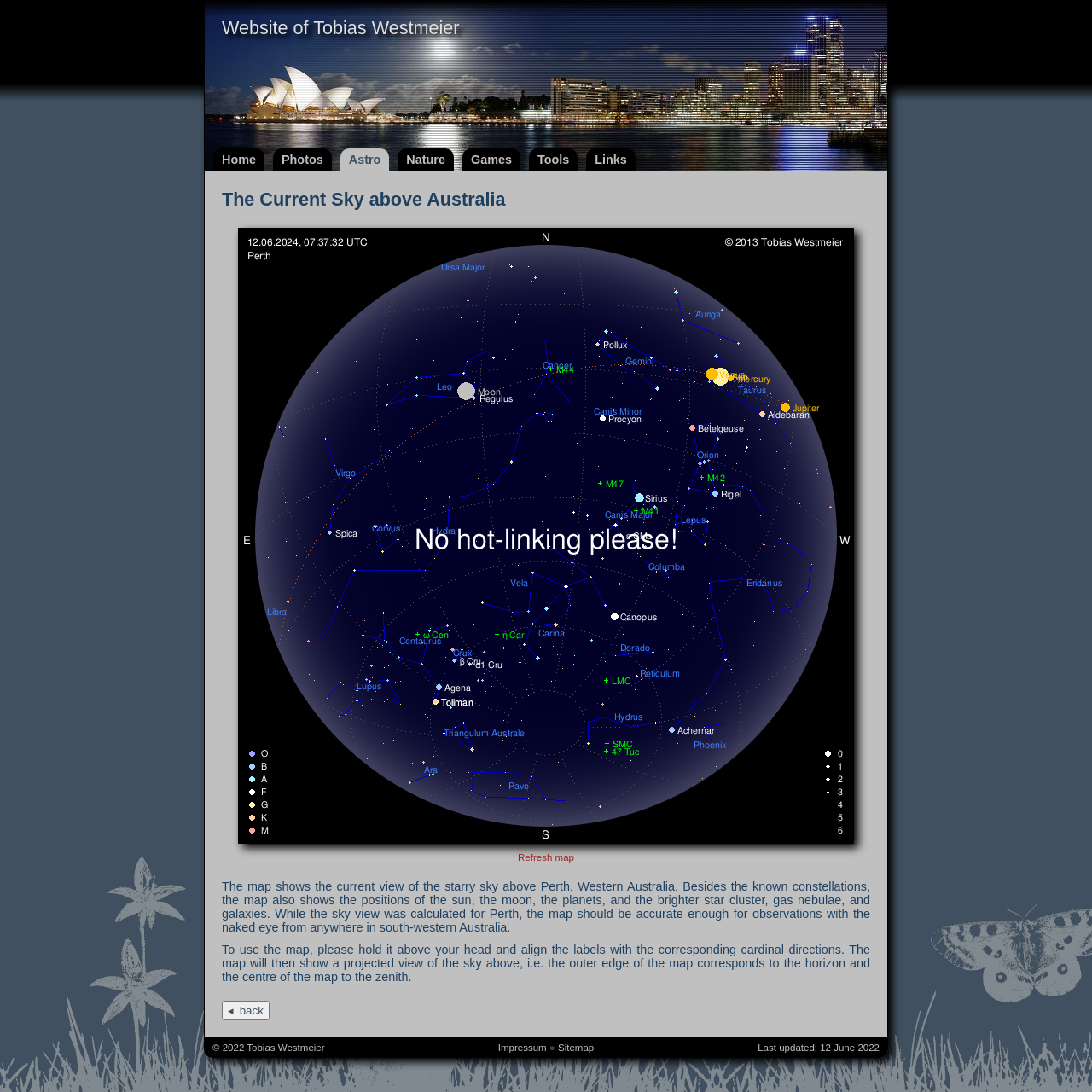Please provide a brief answer to the following inquiry using a single word or phrase:
What is the purpose of the map?

To show the current view of the starry sky